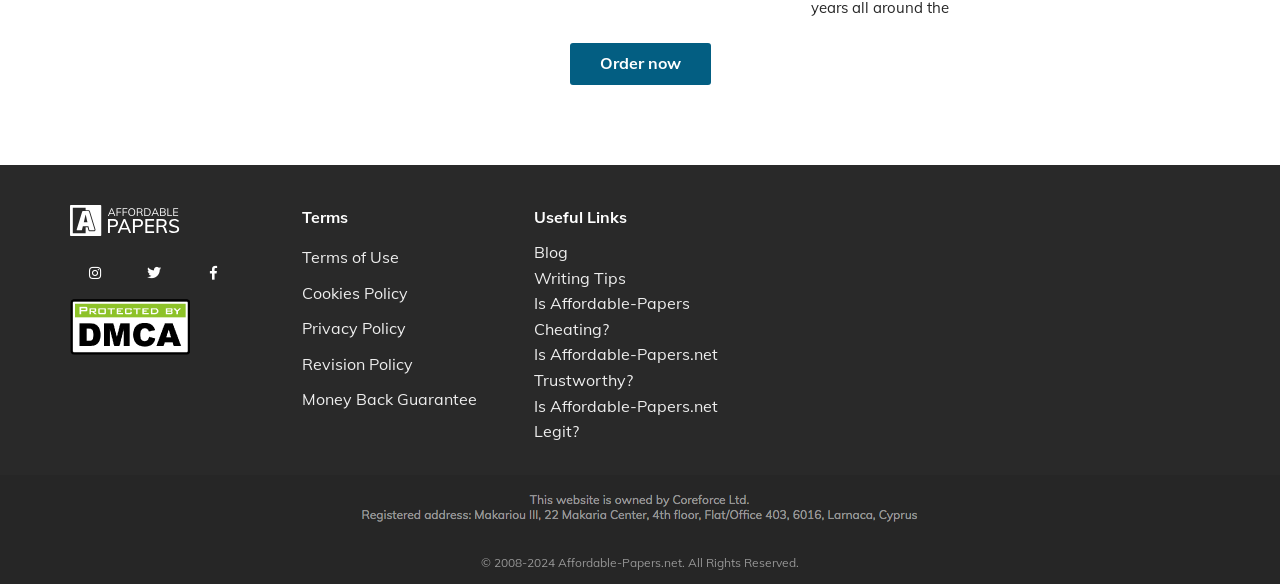What type of policies are listed under 'Terms'?
Could you answer the question in a detailed manner, providing as much information as possible?

Under the 'Terms' heading, there are links to various policies, including Terms of Use, Cookies Policy, Privacy Policy, Revision Policy, and Money Back Guarantee, which suggest that these policies are related to the use of the website and its services.